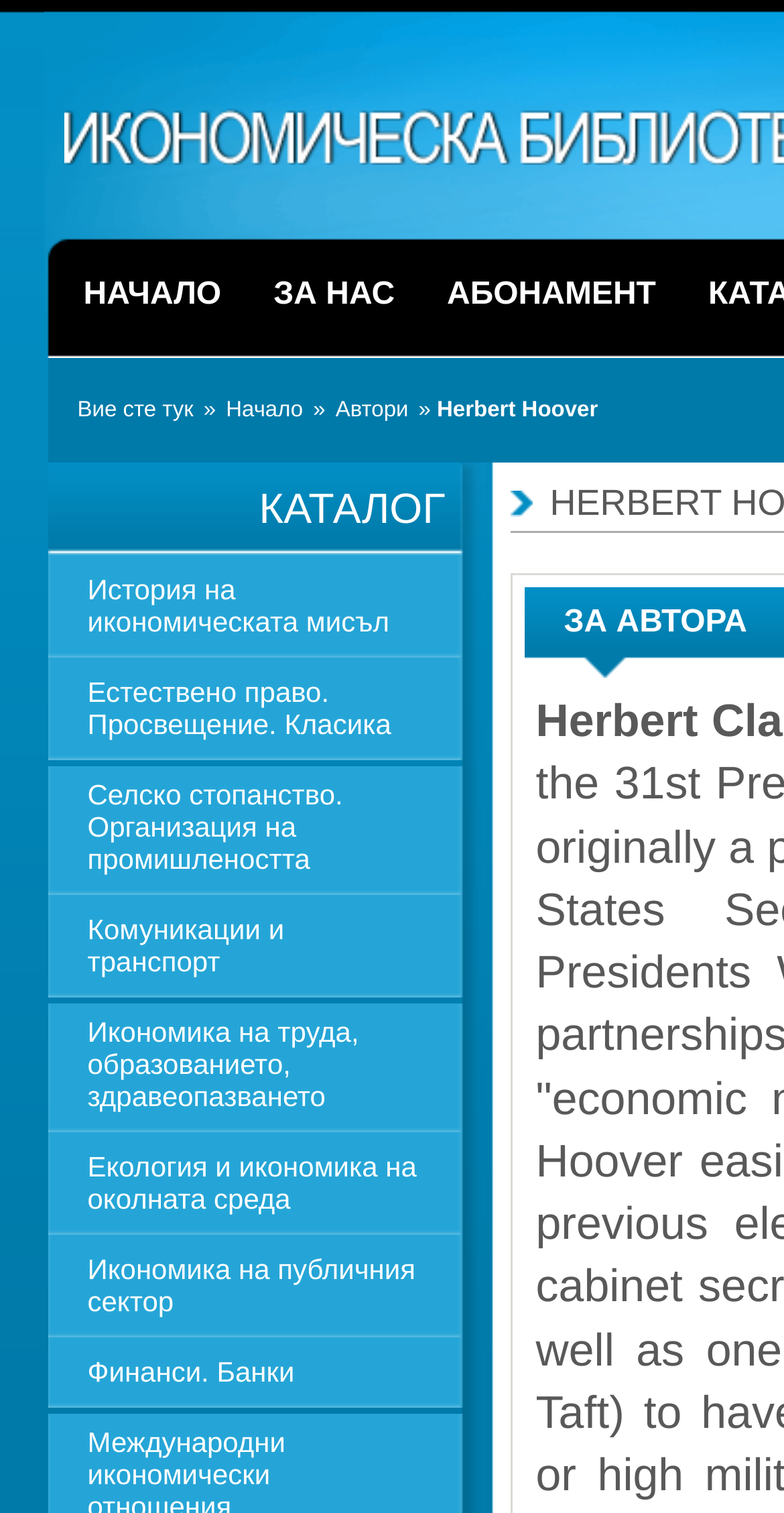How many main categories are there?
Please analyze the image and answer the question with as much detail as possible.

I counted the number of links under the 'КАТАЛОГ' section, which are 'История на икономическата мисъл', 'Естествено право. Просвещение. Класика', 'Селско стопанство. Организация на промишлеността', 'Комуникации и транспорт', 'Икономика на труда, образованието, здравеопазването', 'Екология и икономика на околната среда', and 'Икономика на публичния сектор'. There are 7 links in total.